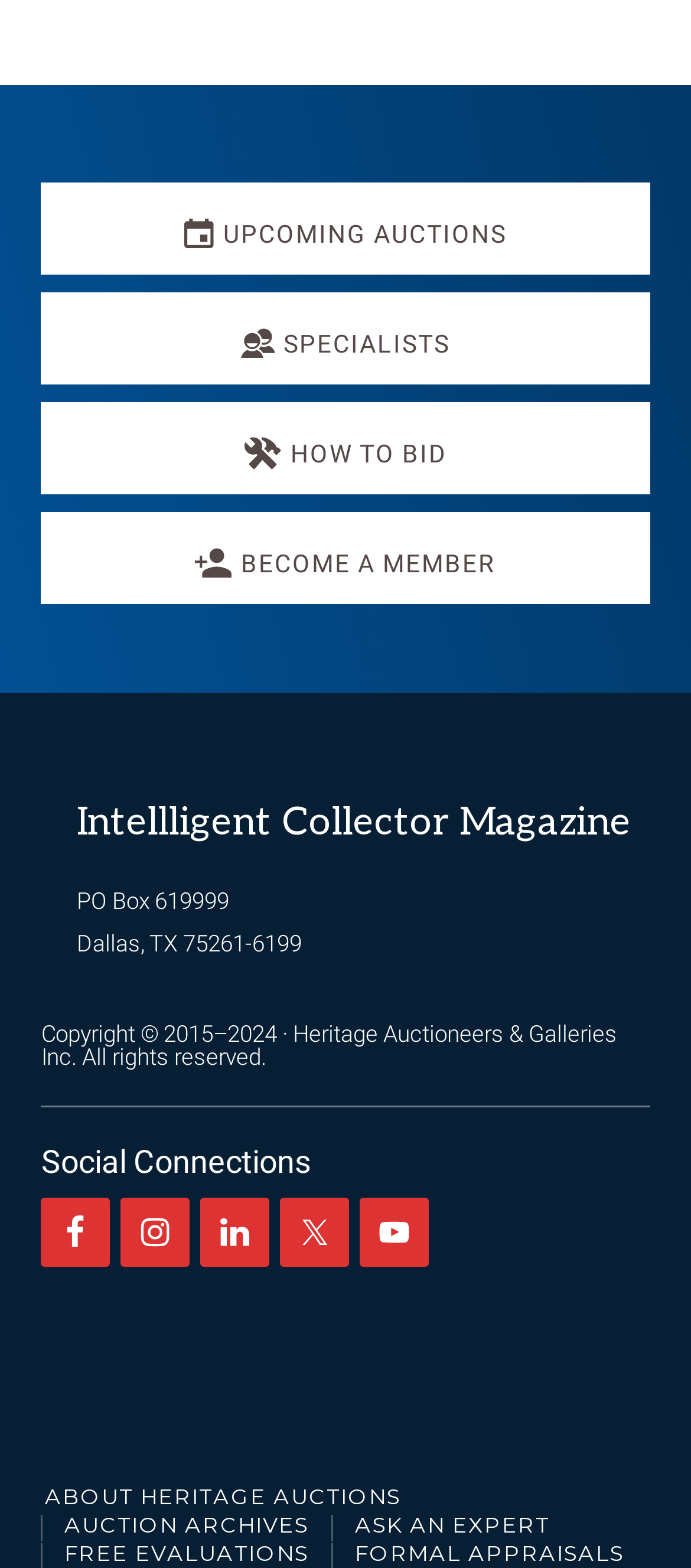Using the given element description, provide the bounding box coordinates (top-left x, top-left y, bottom-right x, bottom-right y) for the corresponding UI element in the screenshot: Auction Archives

[0.093, 0.966, 0.447, 0.983]